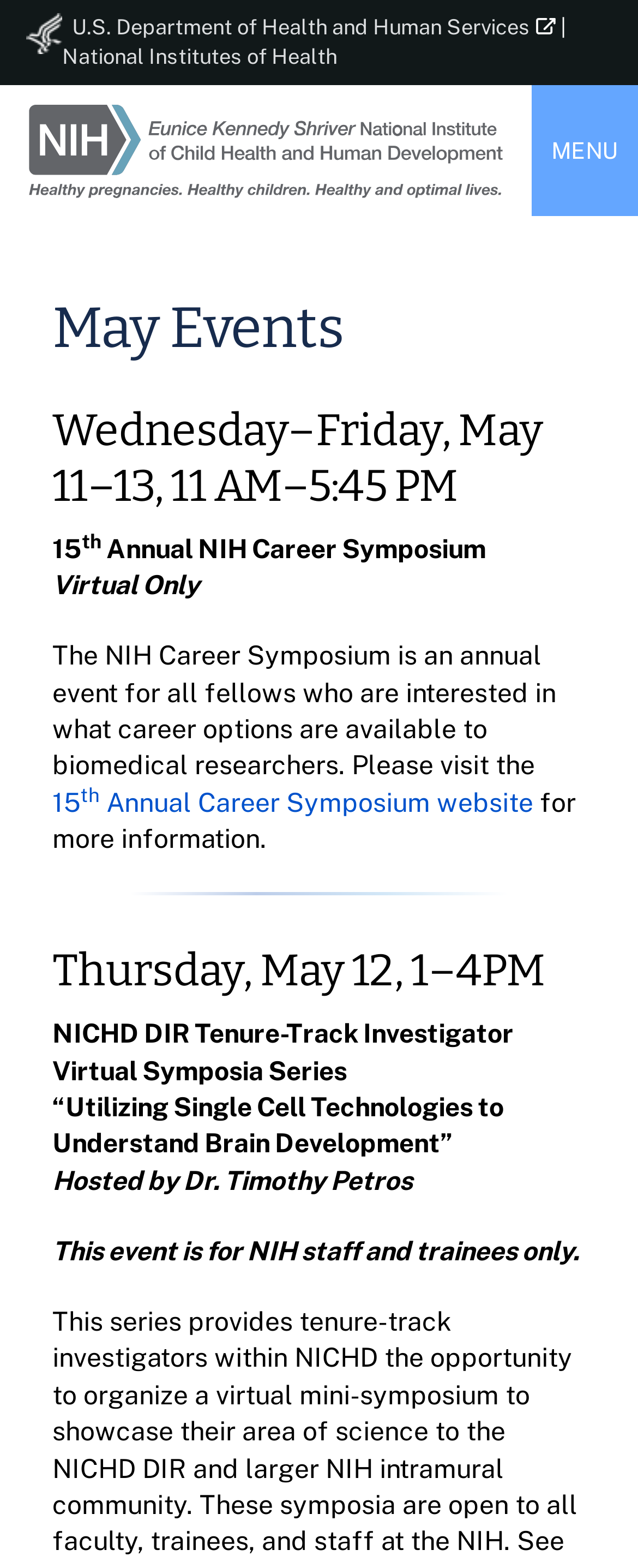Using the details in the image, give a detailed response to the question below:
Is the NICHD DIR Tenure-Track Investigator Virtual Symposia Series open to the public?

I found this answer by looking at the text 'This event is for NIH staff and trainees only.' under the heading 'Thursday, May 12, 1–4PM'.